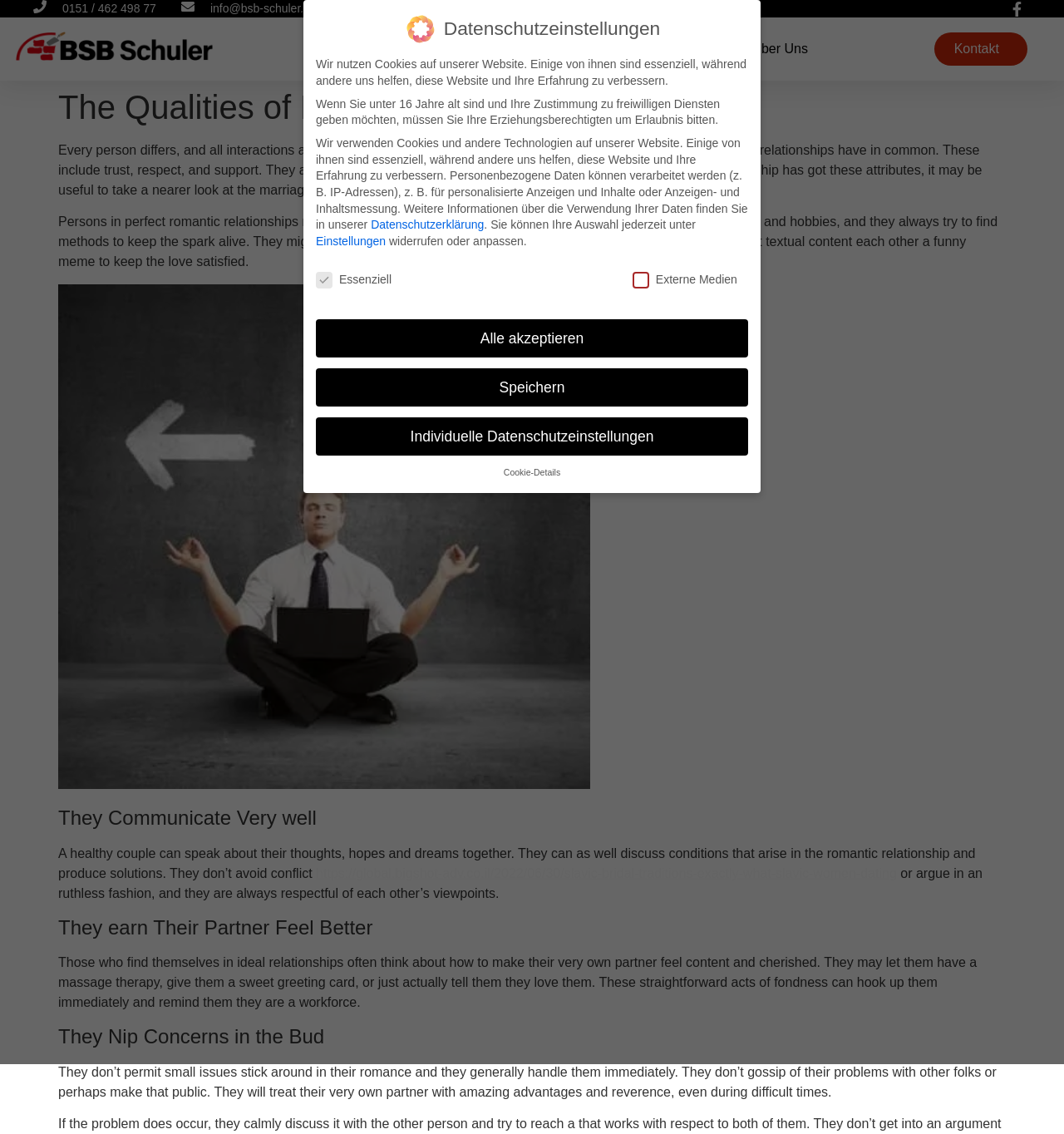How many headings are there in the main content?
Answer the question with as much detail as possible.

The main content starts from the heading 'The Qualities of Perfect Associations' and ends at the 'Datenschutzeinstellungen' section. Within this section, there are four headings: 'They Communicate Very well', 'They earn Their Partner Feel Better', 'They Nip Concerns in the Bud', and 'Datenschutzeinstellungen'.